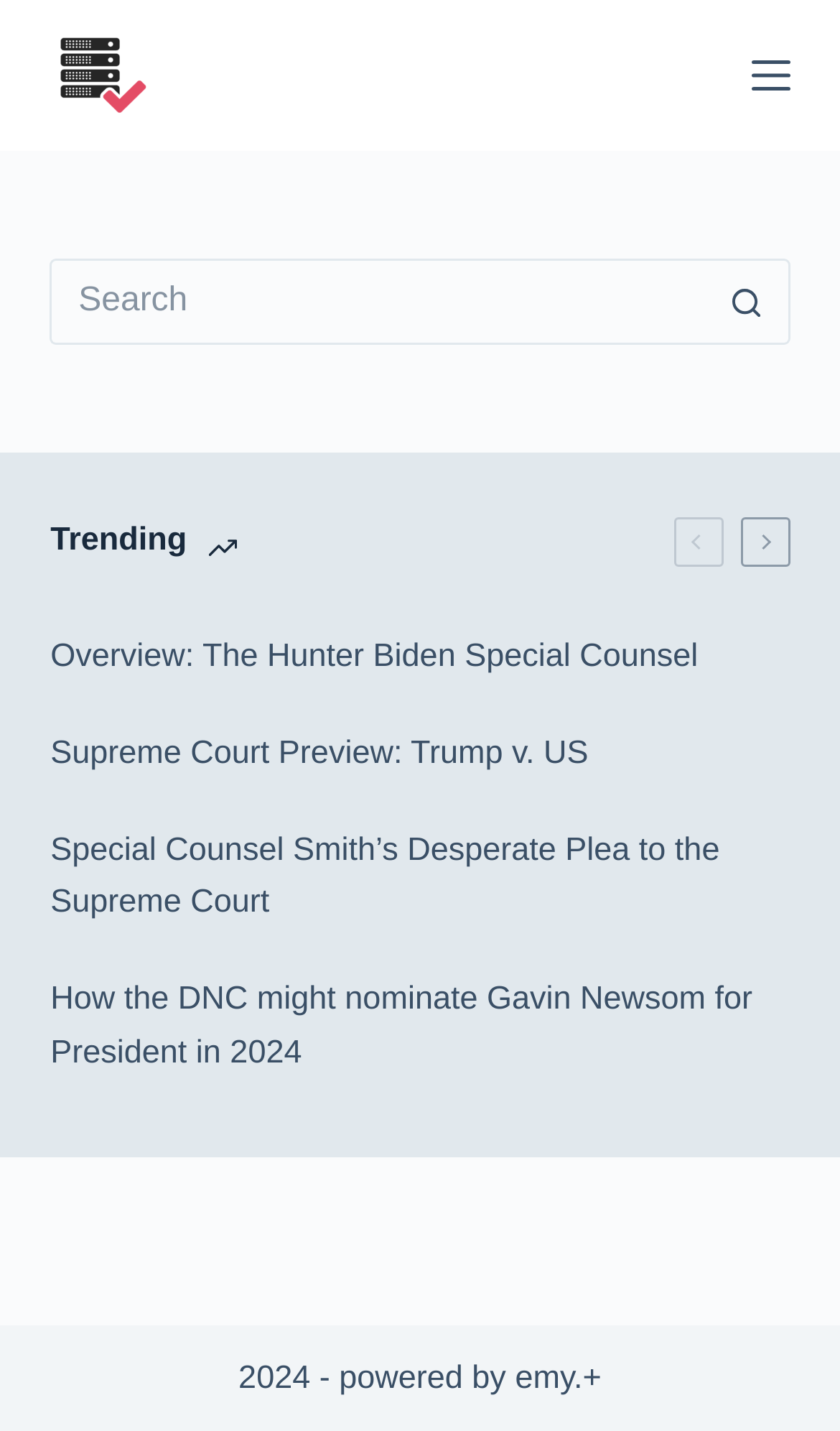Could you indicate the bounding box coordinates of the region to click in order to complete this instruction: "Click on the menu".

[0.894, 0.039, 0.94, 0.066]